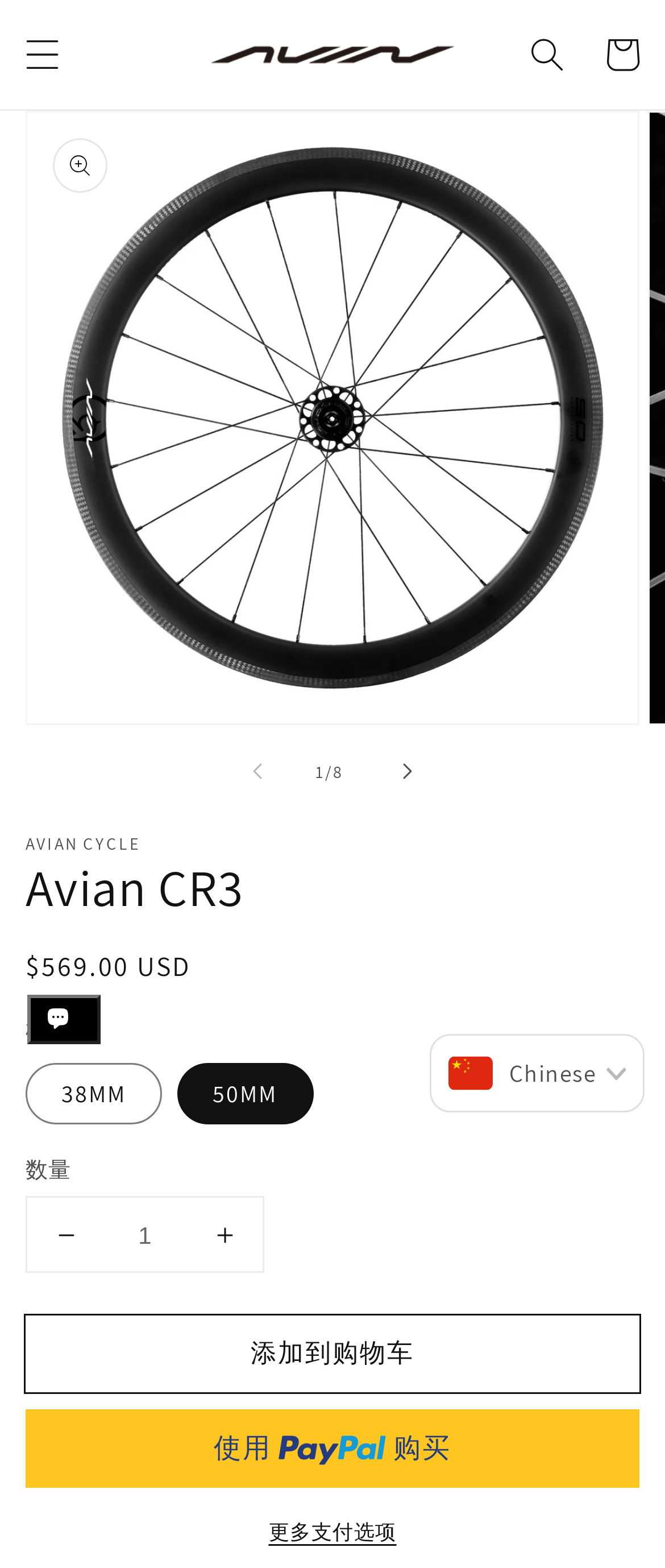Please specify the bounding box coordinates of the clickable region to carry out the following instruction: "Increase the quantity of Avian CR3". The coordinates should be four float numbers between 0 and 1, in the format [left, top, right, bottom].

[0.279, 0.764, 0.395, 0.811]